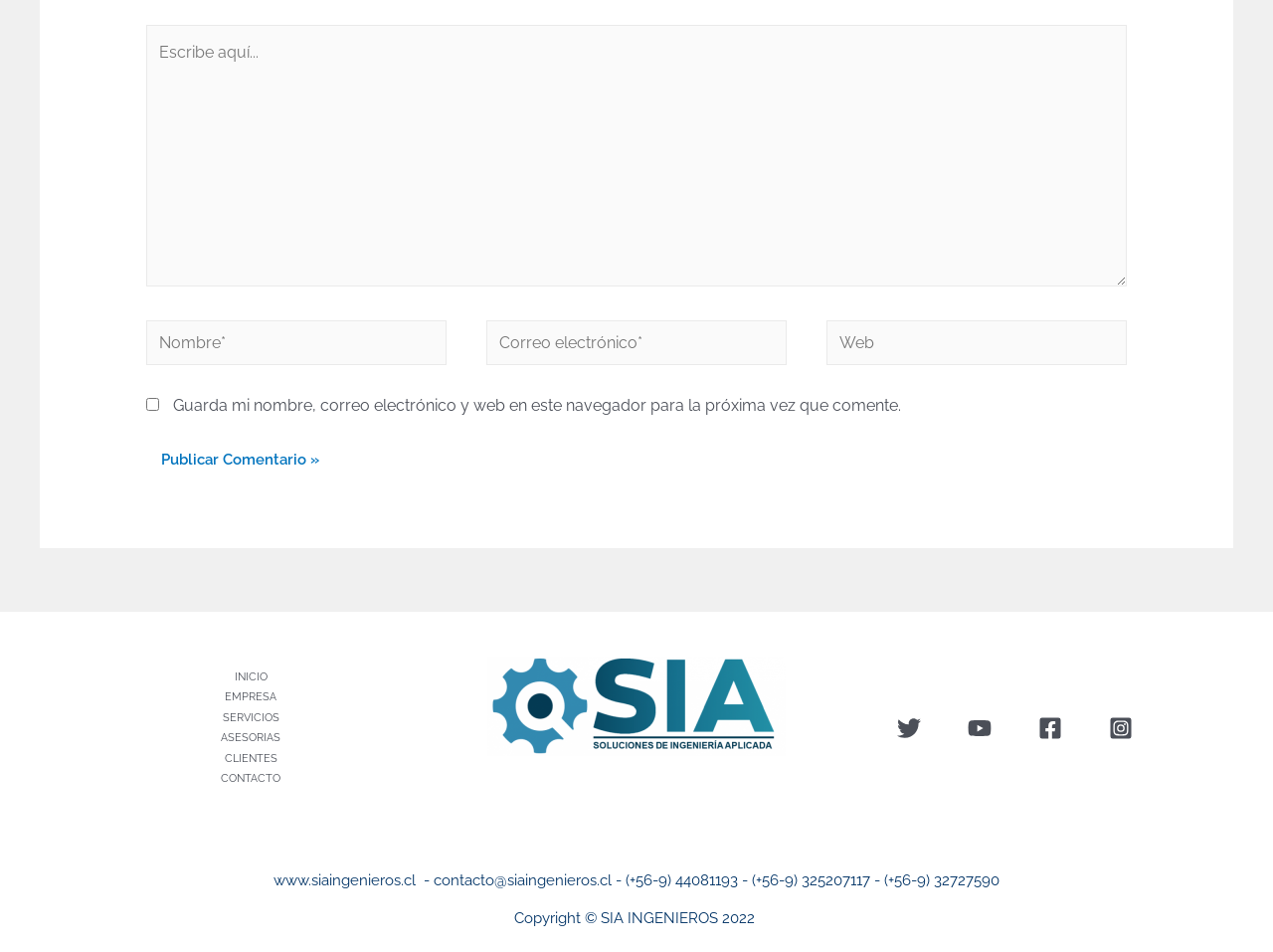Using the information in the image, could you please answer the following question in detail:
How many social media links are there?

There are four social media links located in the footer section of the webpage, which are Twitter, YouTube, Facebook, and Instagram. Each link has an accompanying image.